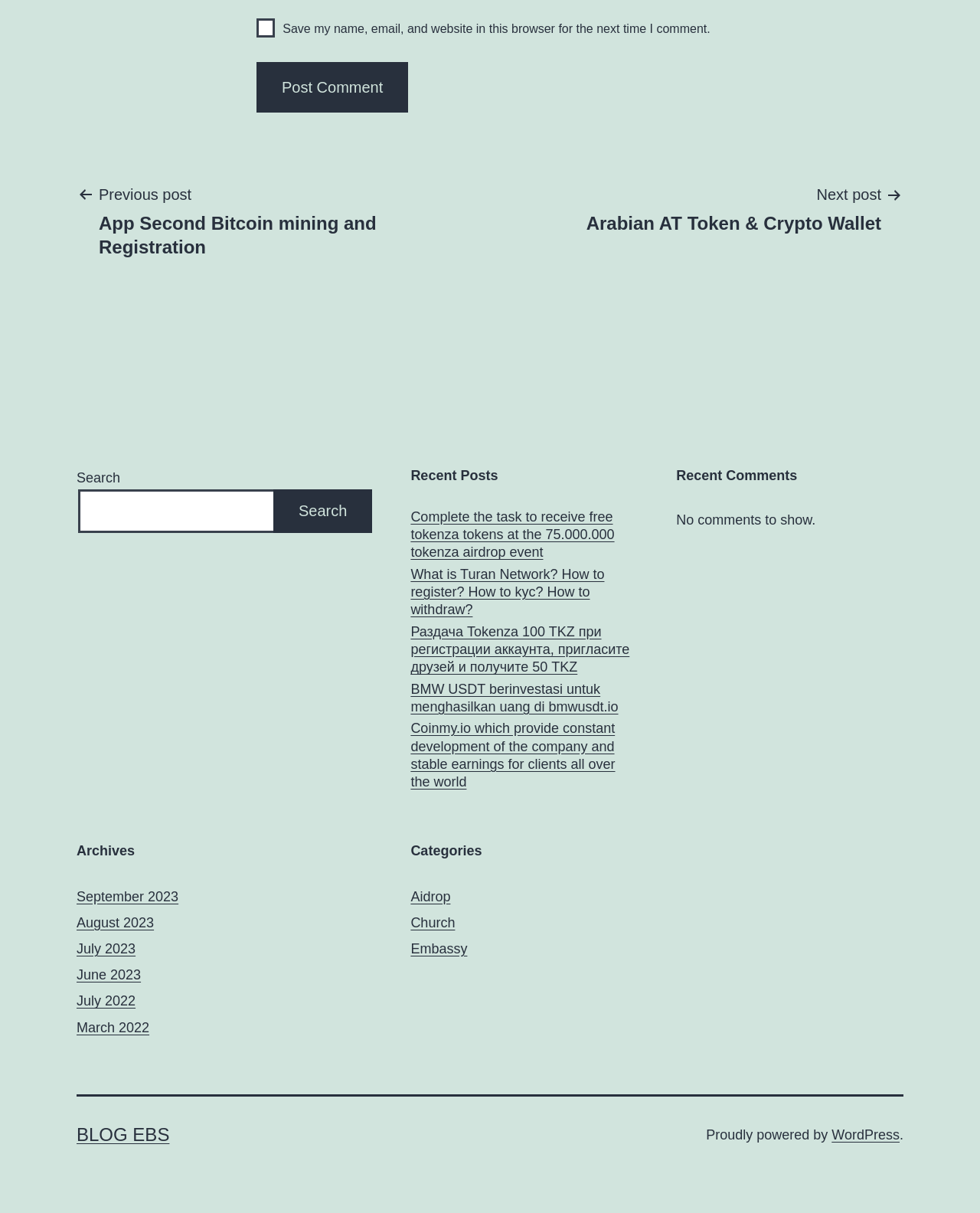Could you find the bounding box coordinates of the clickable area to complete this instruction: "Post a comment"?

[0.262, 0.051, 0.417, 0.093]